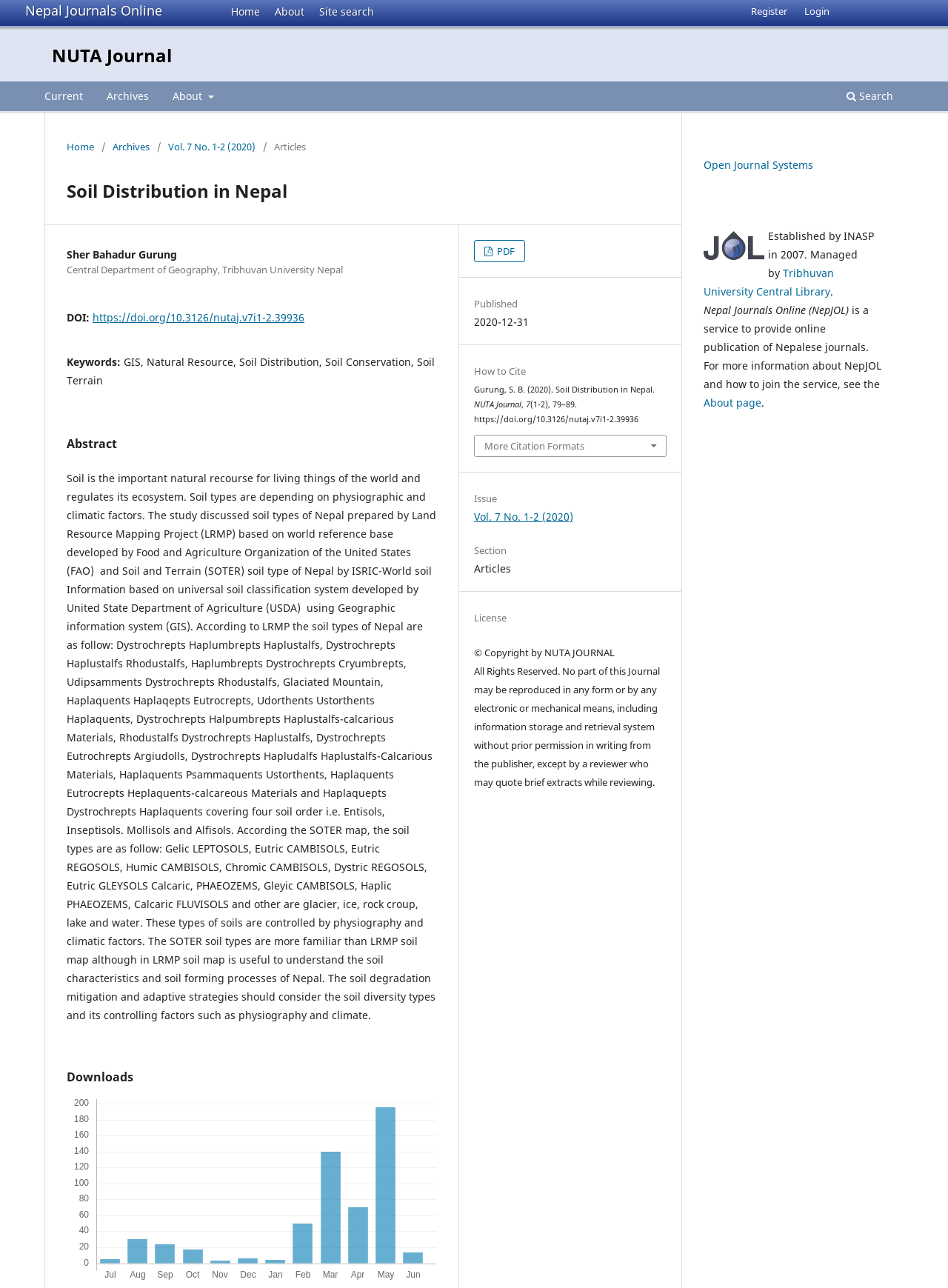Describe all significant elements and features of the webpage.

The webpage is about an academic journal article titled "Soil Distribution in Nepal" published in the NUTA Journal. At the top, there are several links to navigate to different sections of the journal's website, including "Nepal Journals Online", "Home", "About", and "Site search". Below these links, there is a navigation menu with options like "Current", "Archives", "About", "Search", "Register", and "Login".

The main content of the webpage is divided into several sections. The first section displays the article's title, "Soil Distribution in Nepal", and the author's name, "Sher Bahadur Gurung". Below this, there is a section with the article's DOI and keywords. The abstract of the article is provided in a separate section, which discusses the importance of soil as a natural resource, its types, and factors affecting its distribution in Nepal.

The article's content is followed by a section with links to download the article in PDF format. There is also information about the article's publication date, how to cite it, and the issue and section of the journal in which it was published. Additionally, there is a section with licensing information, stating that the article is copyrighted by NUTA JOURNAL and cannot be reproduced without permission.

On the right-hand side of the webpage, there is a sidebar with links to "Open Journal Systems" and "Tribhuvan University Central Library", as well as information about Nepal Journals Online (NepJOL) and how to join the service.